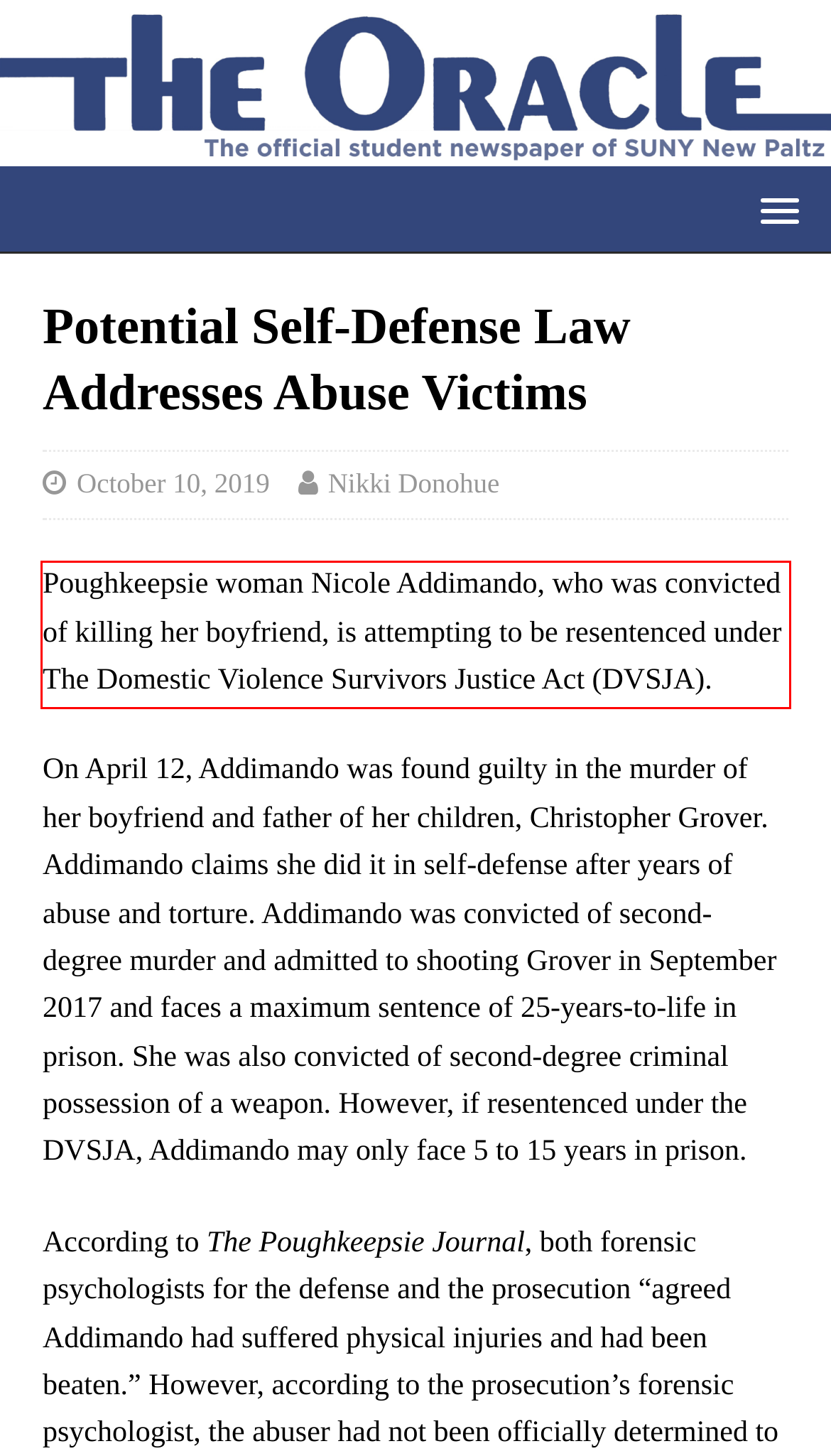Your task is to recognize and extract the text content from the UI element enclosed in the red bounding box on the webpage screenshot.

Poughkeepsie woman Nicole Addimando, who was convicted of killing her boyfriend, is attempting to be resentenced under The Domestic Violence Survivors Justice Act (DVSJA).